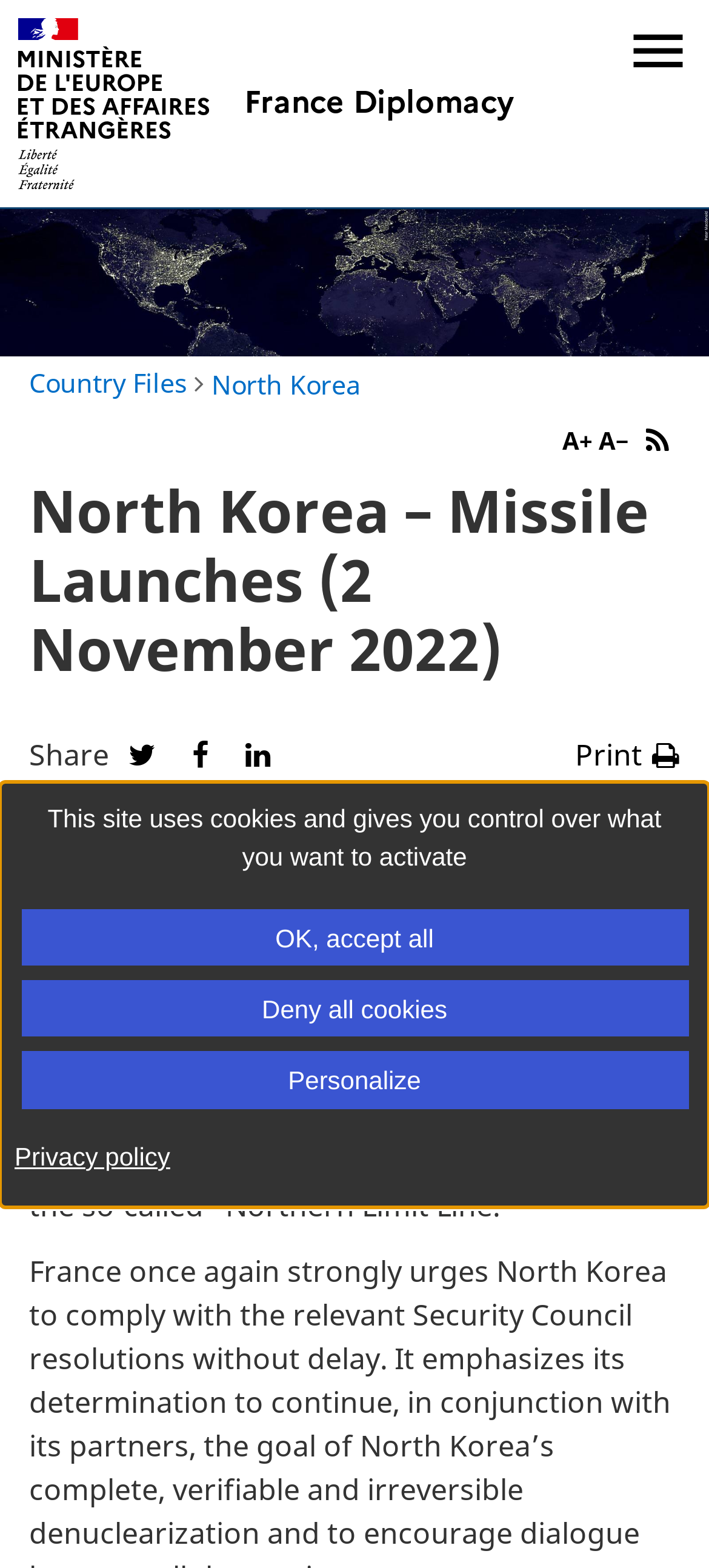Respond to the question with just a single word or phrase: 
What is the name of the ministry responsible for the webpage?

Ministry for Europe and Foreign Affairs